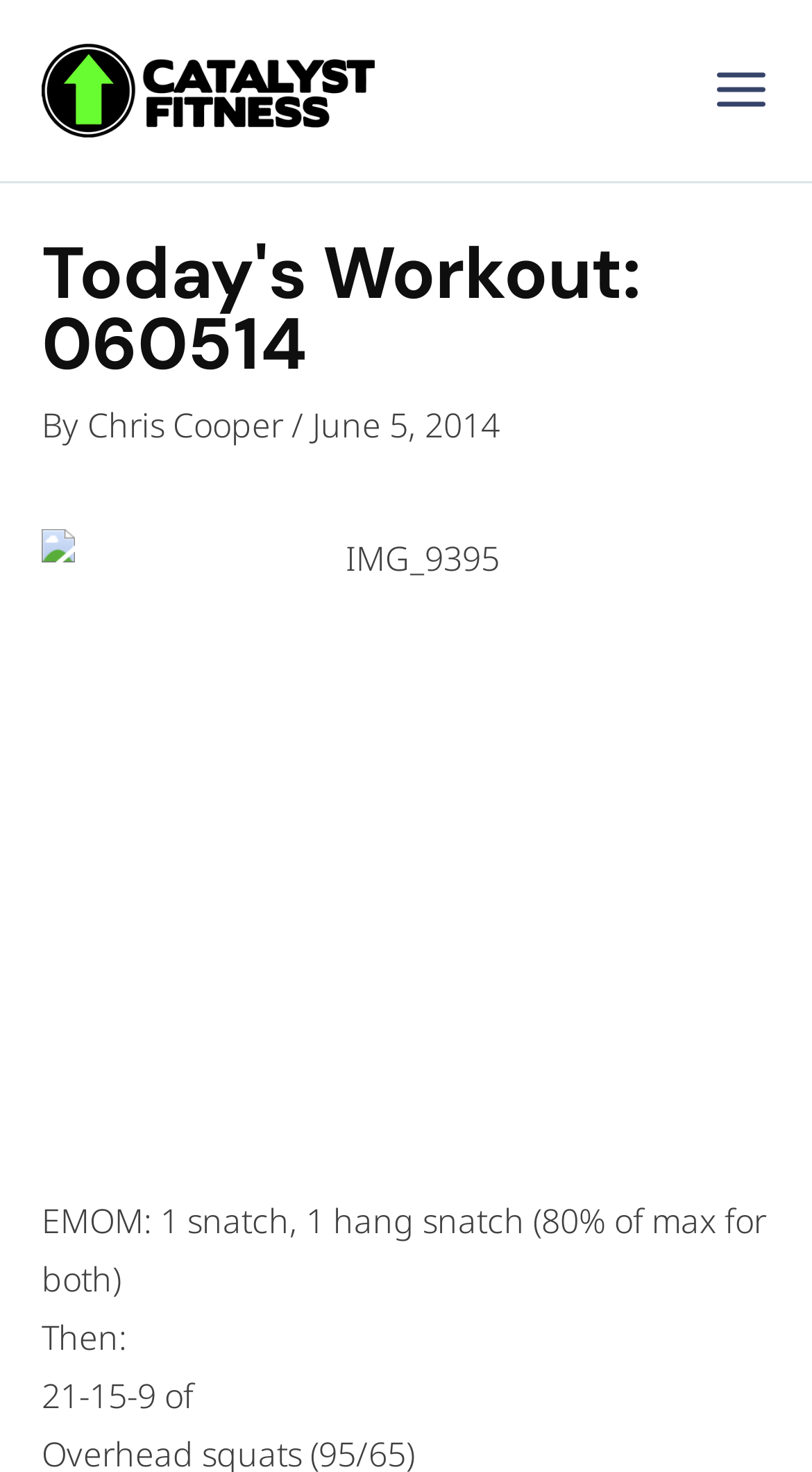What is the date of the workout?
Can you provide a detailed and comprehensive answer to the question?

The date of the workout can be found in the header section of the webpage, where it says 'June 5, 2014'. This indicates that the workout was published or created on this date.